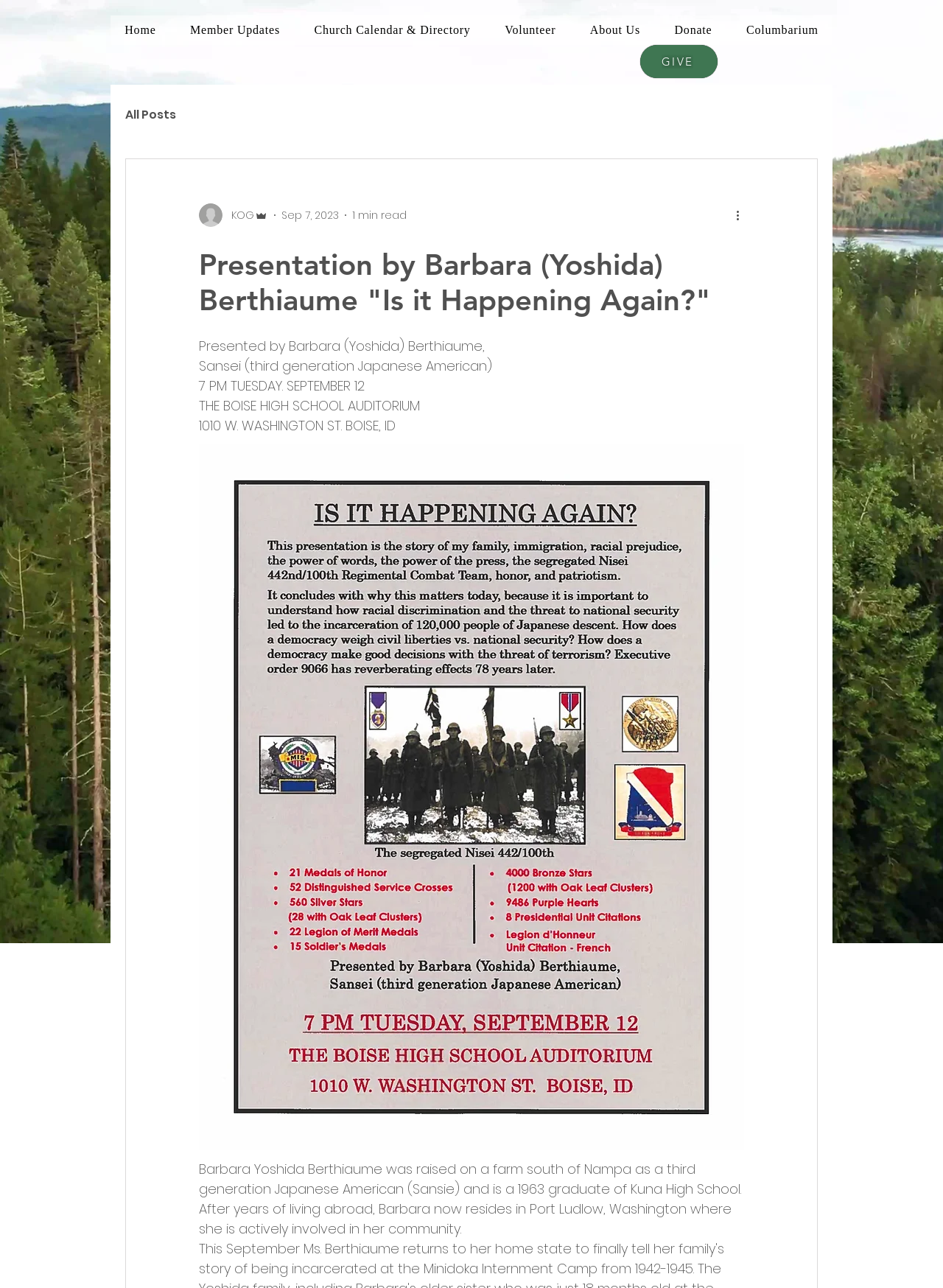Describe every aspect of the webpage in a detailed manner.

The webpage appears to be an event page for a presentation by Barbara (Yoshida) Berthiaume titled "Is it Happening Again?" The top section of the page features a navigation menu with links to "Home", "Member Updates", "Church Calendar & Directory", "Volunteer", "About Us", "Donate", and "Columbarium". 

Below the navigation menu, there is a prominent link to "GIVE" and a secondary navigation menu labeled "blog" with a link to "All Posts". The blog section features a writer's picture, followed by a series of generic elements displaying the author's name, date, and read time. There is also a "More actions" button with an accompanying image.

The main content of the page is a presentation description, which includes the title, presenter's name, and event details such as date, time, and location. The presenter's bio is also provided, describing her background and current community involvement.